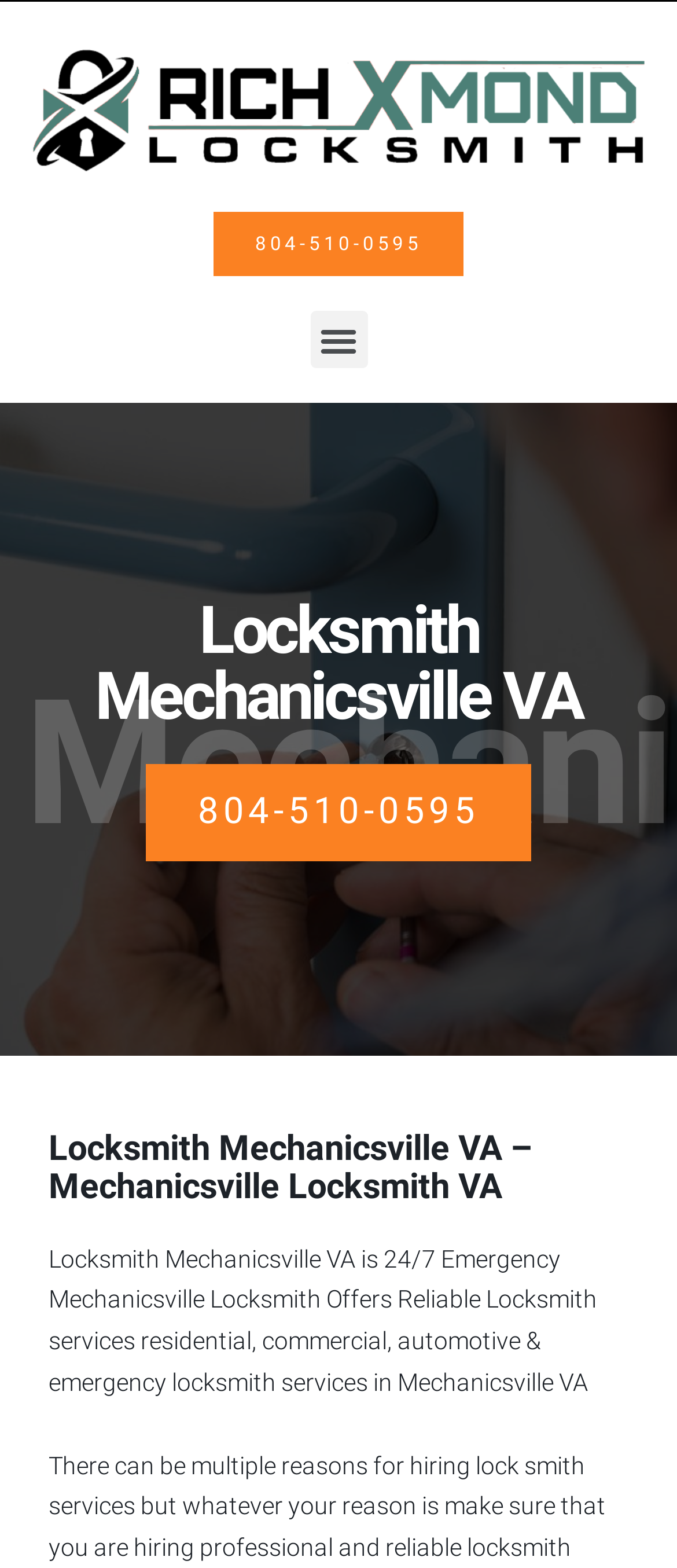Give a detailed account of the webpage.

The webpage is about Locksmith Mechanicsville VA, a locksmith service provider in Mechanicsville, Virginia. At the top-left corner, there is a link with no text. Next to it, on the top-center, is a link displaying the phone number "804-510-0595". A button labeled "Menu Toggle" is located at the top-right corner.

Below the top section, there are three headings stacked vertically. The first heading reads "Mechanicsville", followed by "Locksmith Mechanicsville VA", and then "Locksmith Mechanicsville VA – Mechanicsville Locksmith VA". 

On the right side of the second heading, there is another link displaying the same phone number "804-510-0595". Below the third heading, there is a paragraph of text that describes the locksmith service, stating that it is a 24/7 emergency locksmith offering reliable services for residential, commercial, automotive, and emergency locksmith needs in Mechanicsville, VA.